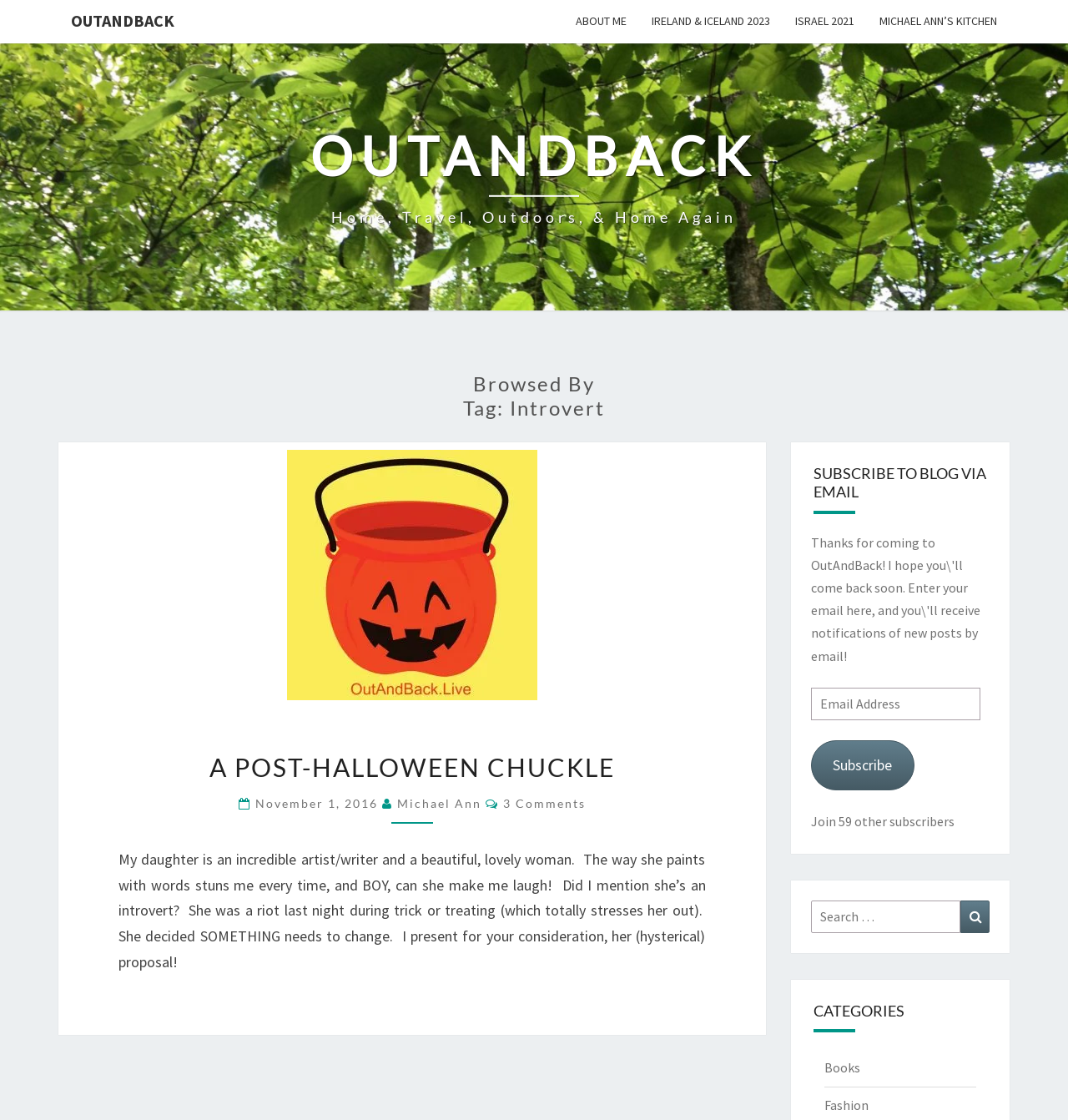Specify the bounding box coordinates of the area that needs to be clicked to achieve the following instruction: "Browse the 'CATEGORIES'".

[0.74, 0.875, 0.945, 0.911]